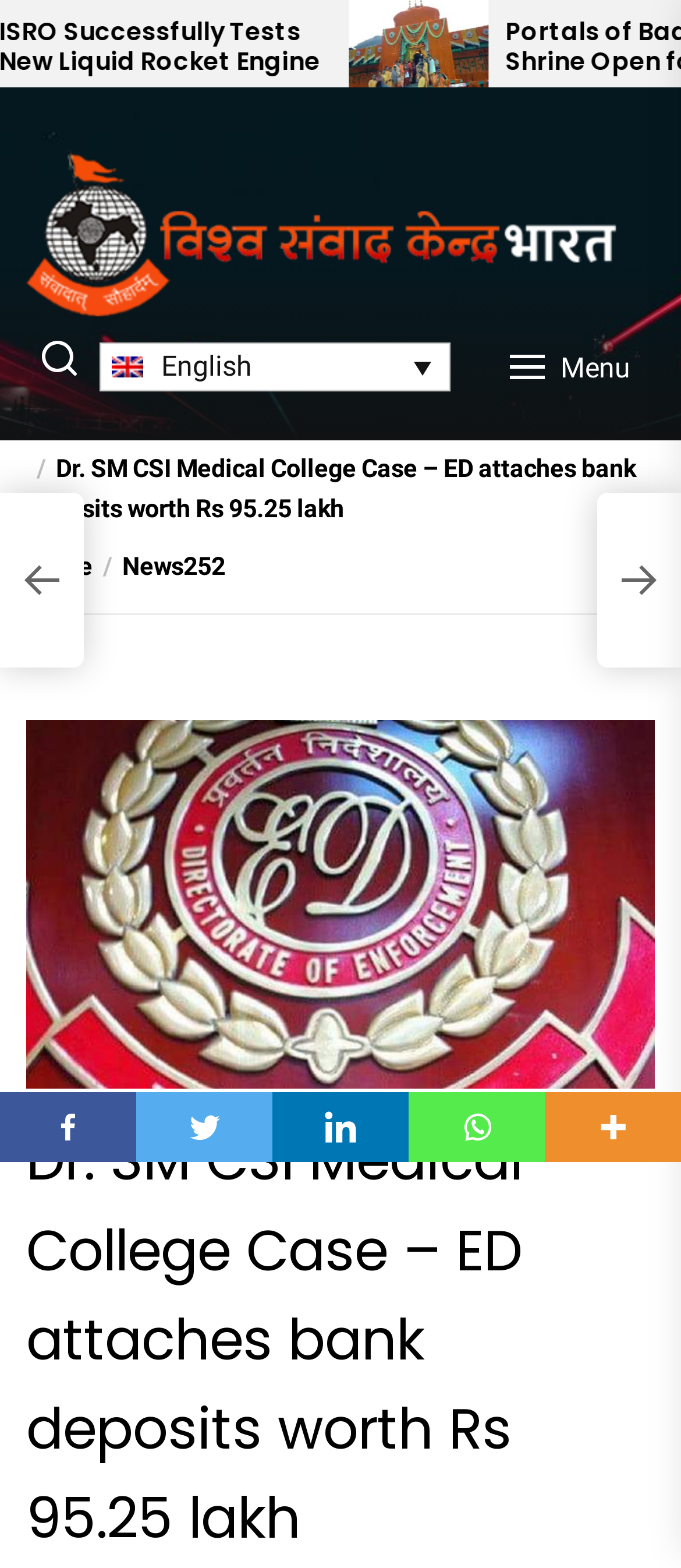Please determine the bounding box coordinates of the area that needs to be clicked to complete this task: 'Search for something'. The coordinates must be four float numbers between 0 and 1, formatted as [left, top, right, bottom].

[0.038, 0.214, 0.136, 0.246]